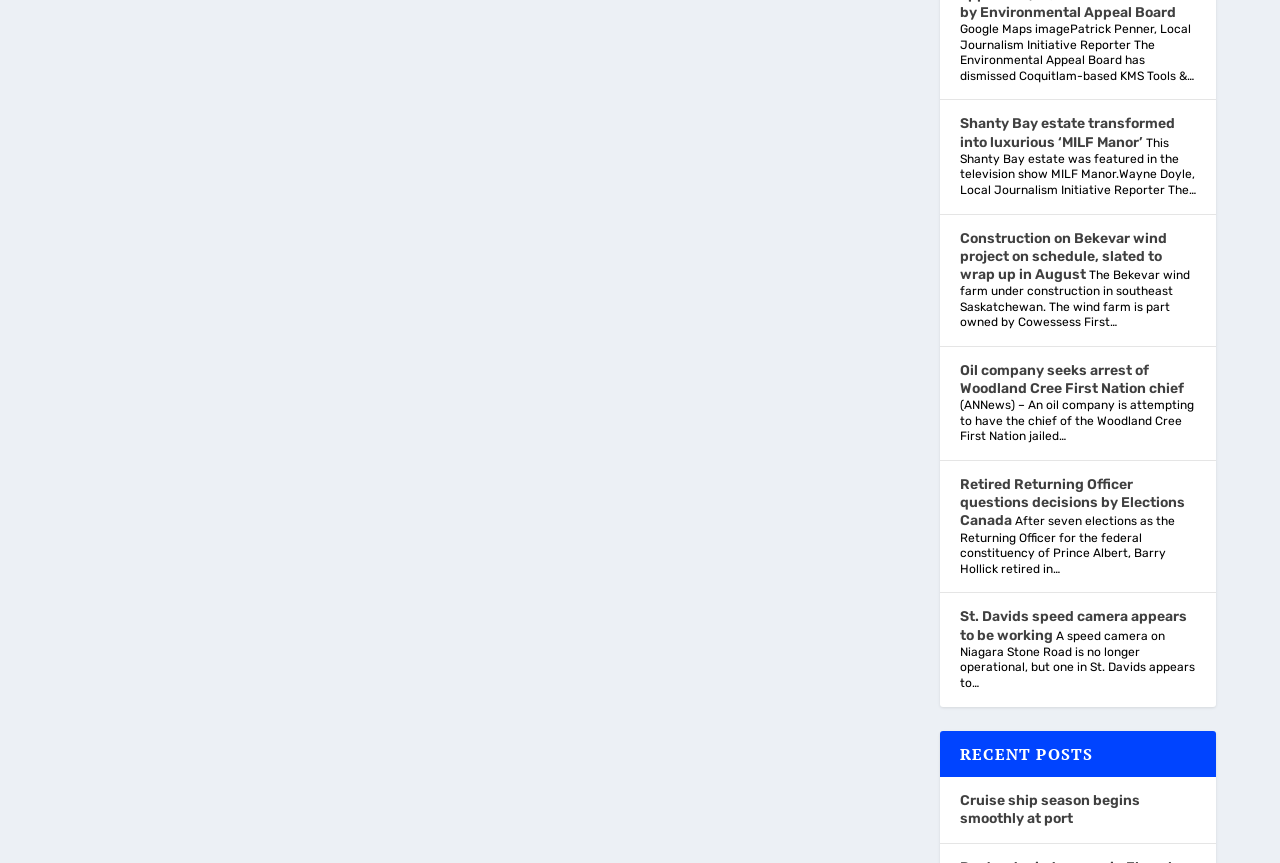What type of content is displayed on this webpage?
Answer the question based on the image using a single word or a brief phrase.

News articles